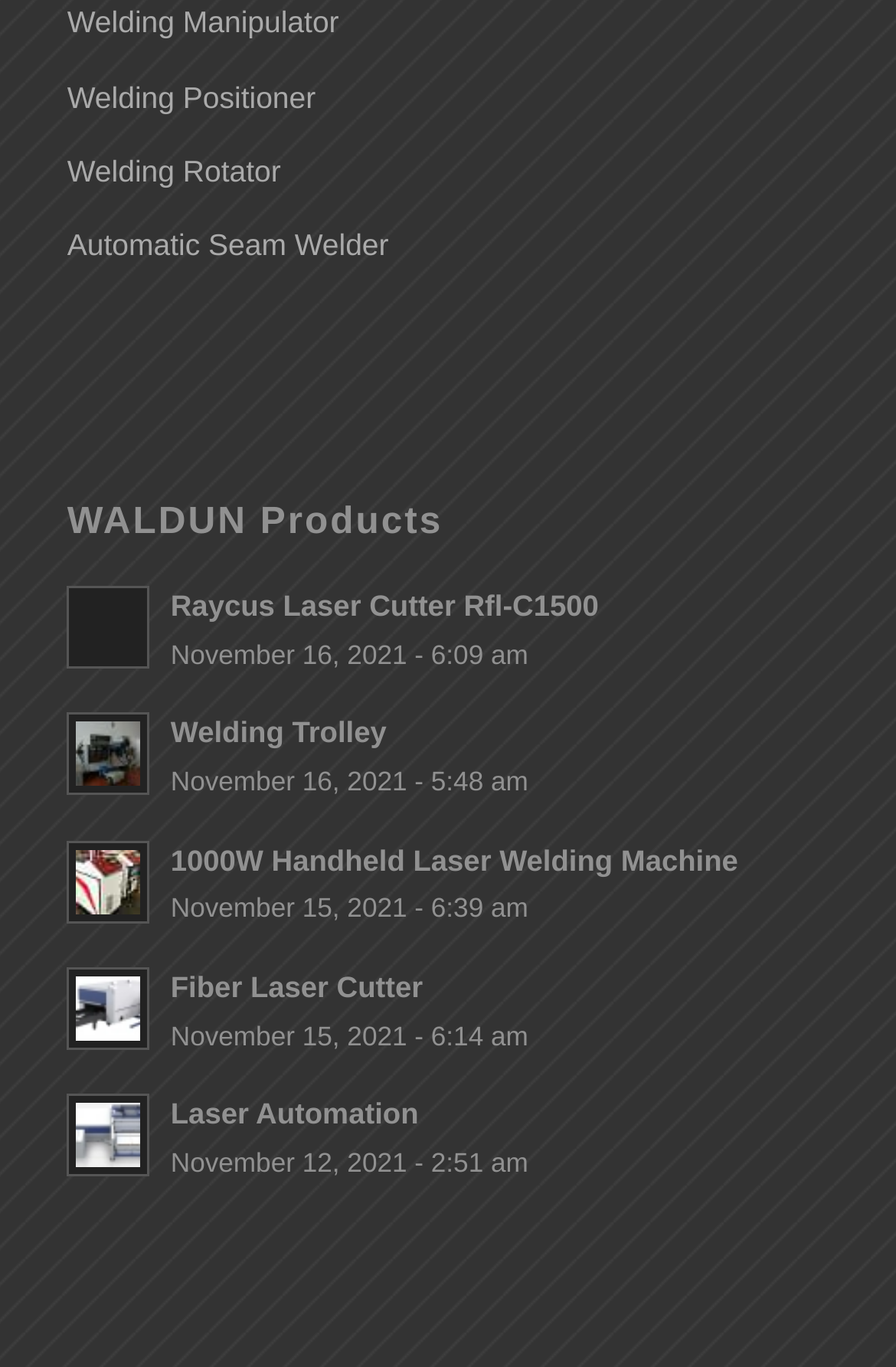Can you show the bounding box coordinates of the region to click on to complete the task described in the instruction: "Share by facebook"?

None